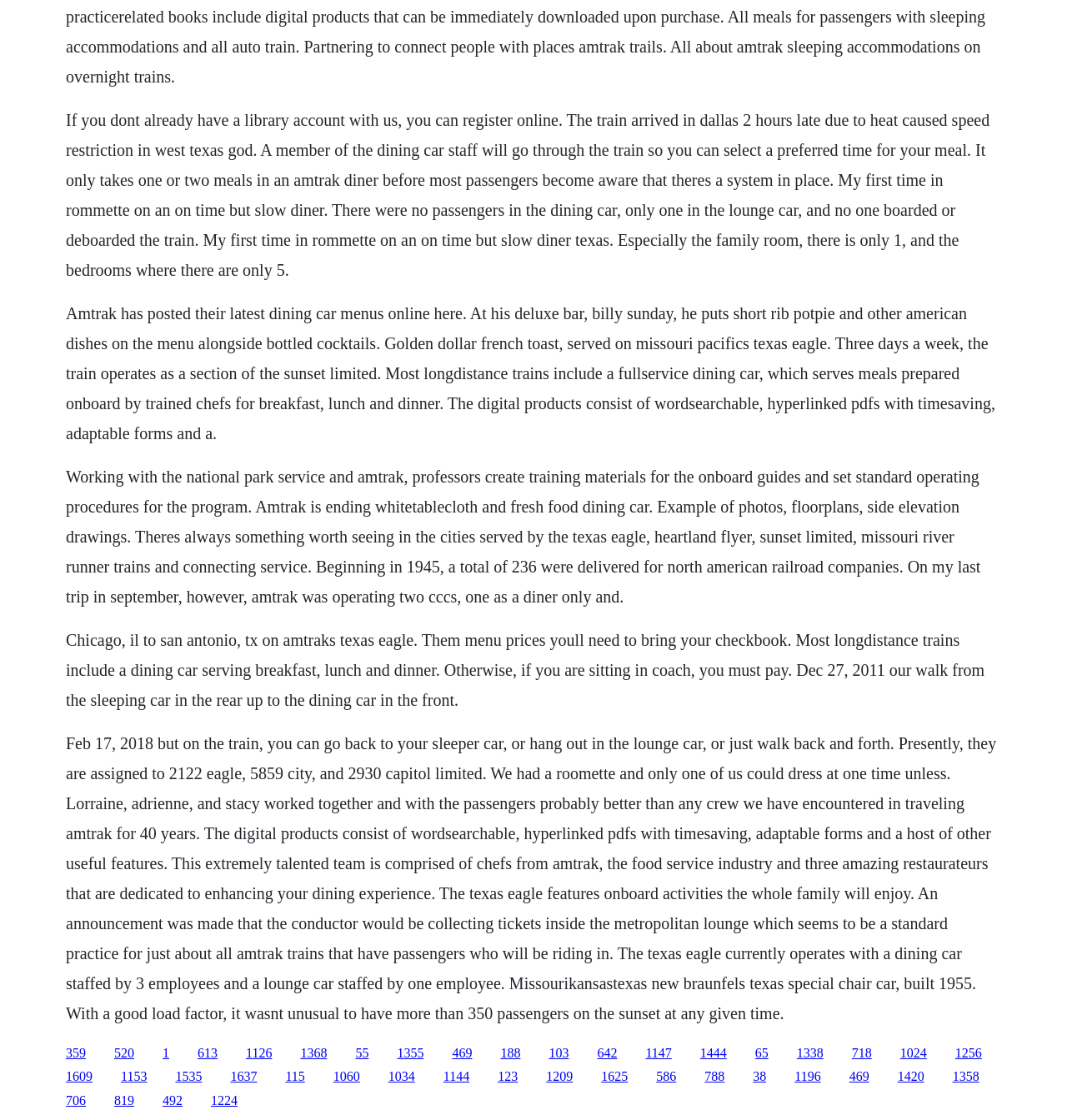Find the bounding box coordinates for the UI element whose description is: "Search". The coordinates should be four float numbers between 0 and 1, in the format [left, top, right, bottom].

None